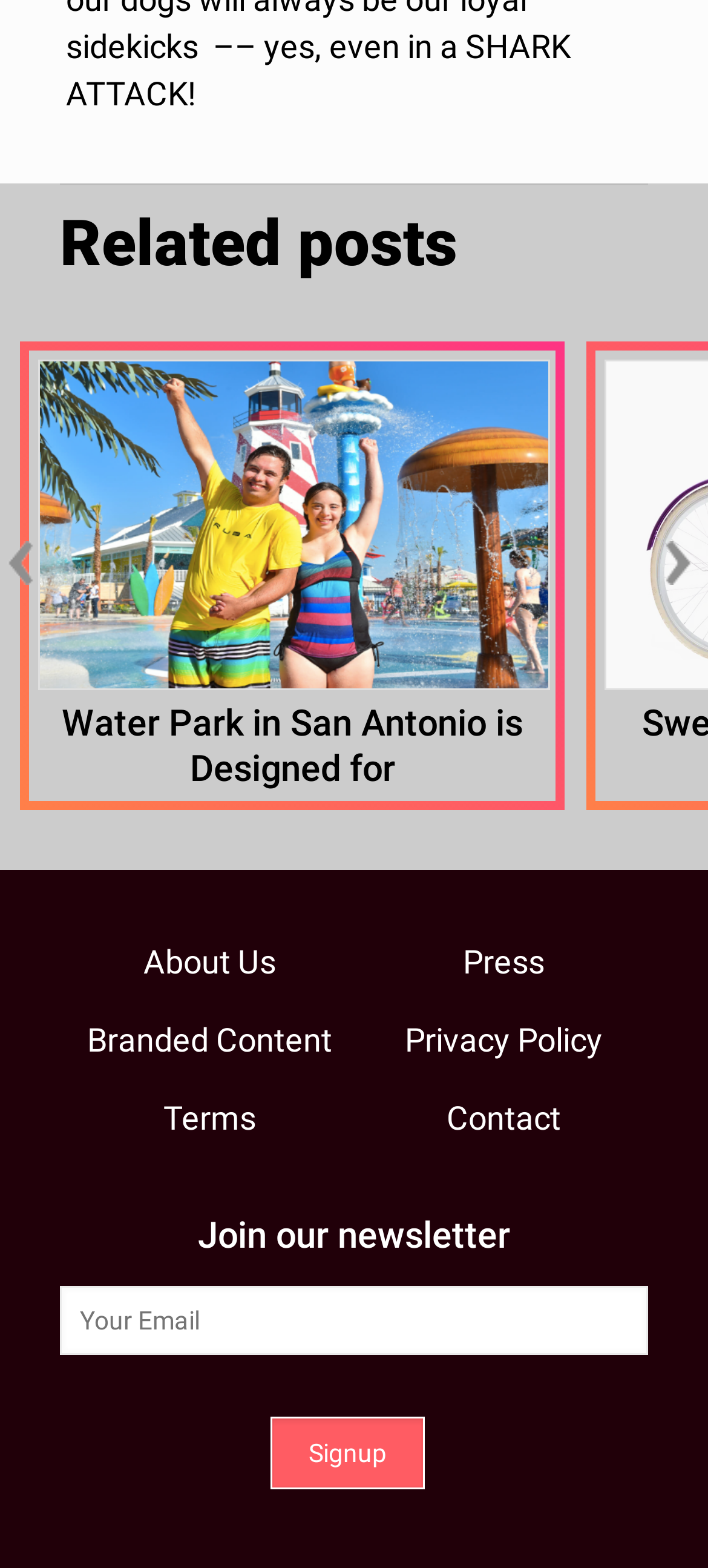Determine the bounding box coordinates of the clickable element to achieve the following action: 'Read related post about Water Park in San Antonio'. Provide the coordinates as four float values between 0 and 1, formatted as [left, top, right, bottom].

[0.028, 0.218, 0.797, 0.517]